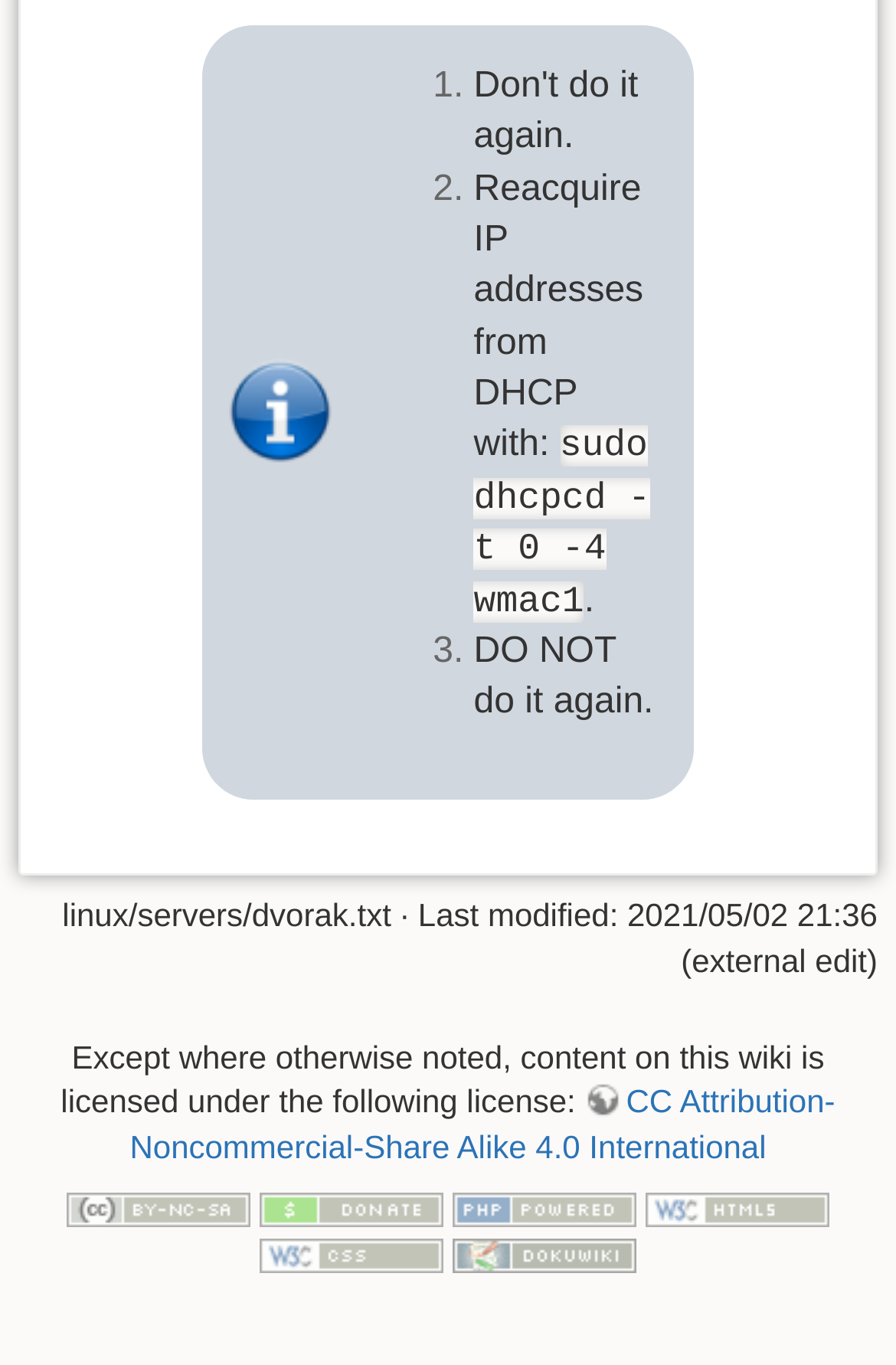What is the file name mentioned on this webpage?
Answer the question with just one word or phrase using the image.

dvorak.txt